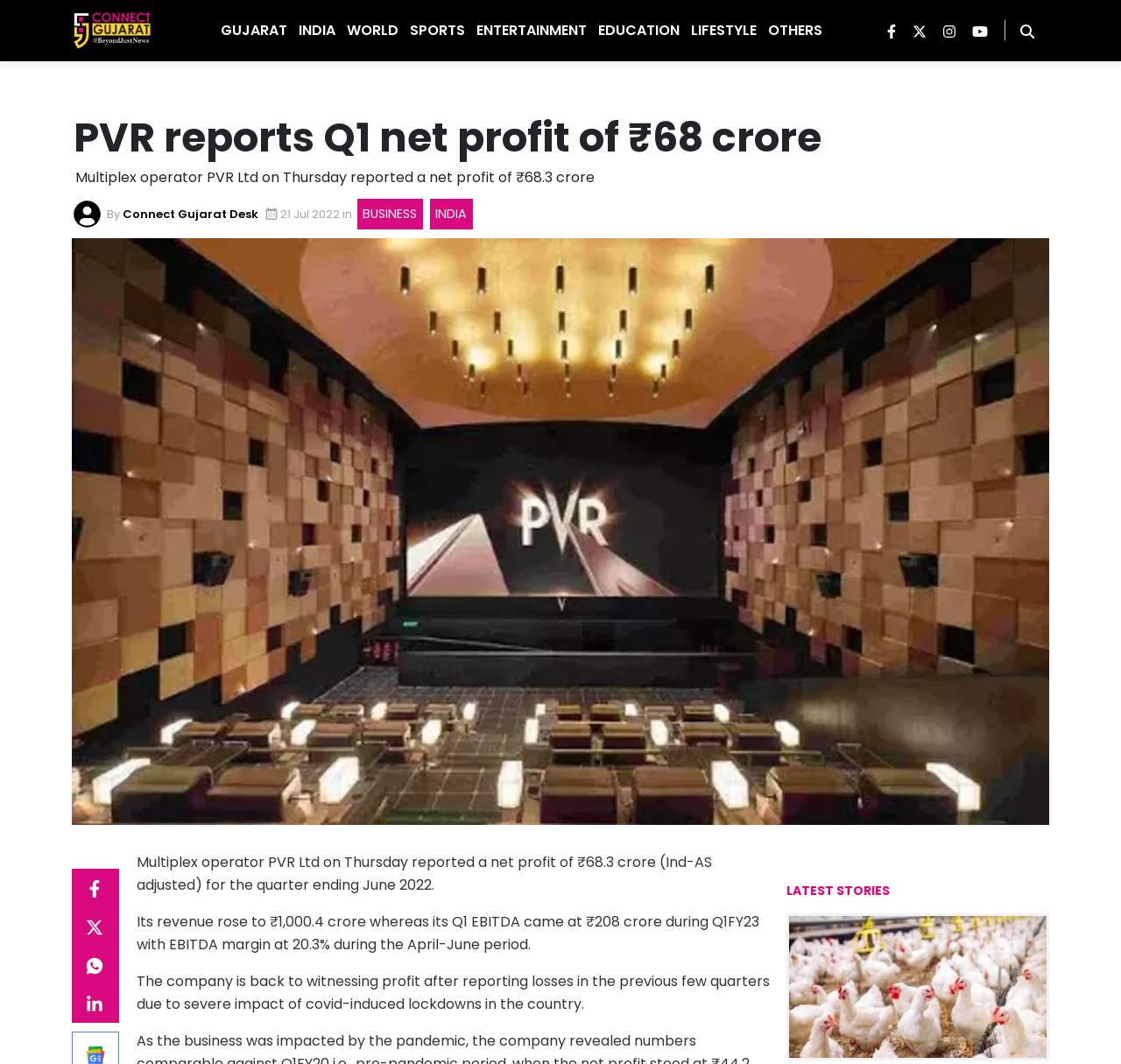Refer to the element description parent_node: GUJARAT aria-label="logo" and identify the corresponding bounding box in the screenshot. Format the coordinates as (top-left x, top-left y, bottom-right x, bottom-right y) with values in the range of 0 to 1.

[0.064, 0.007, 0.136, 0.051]